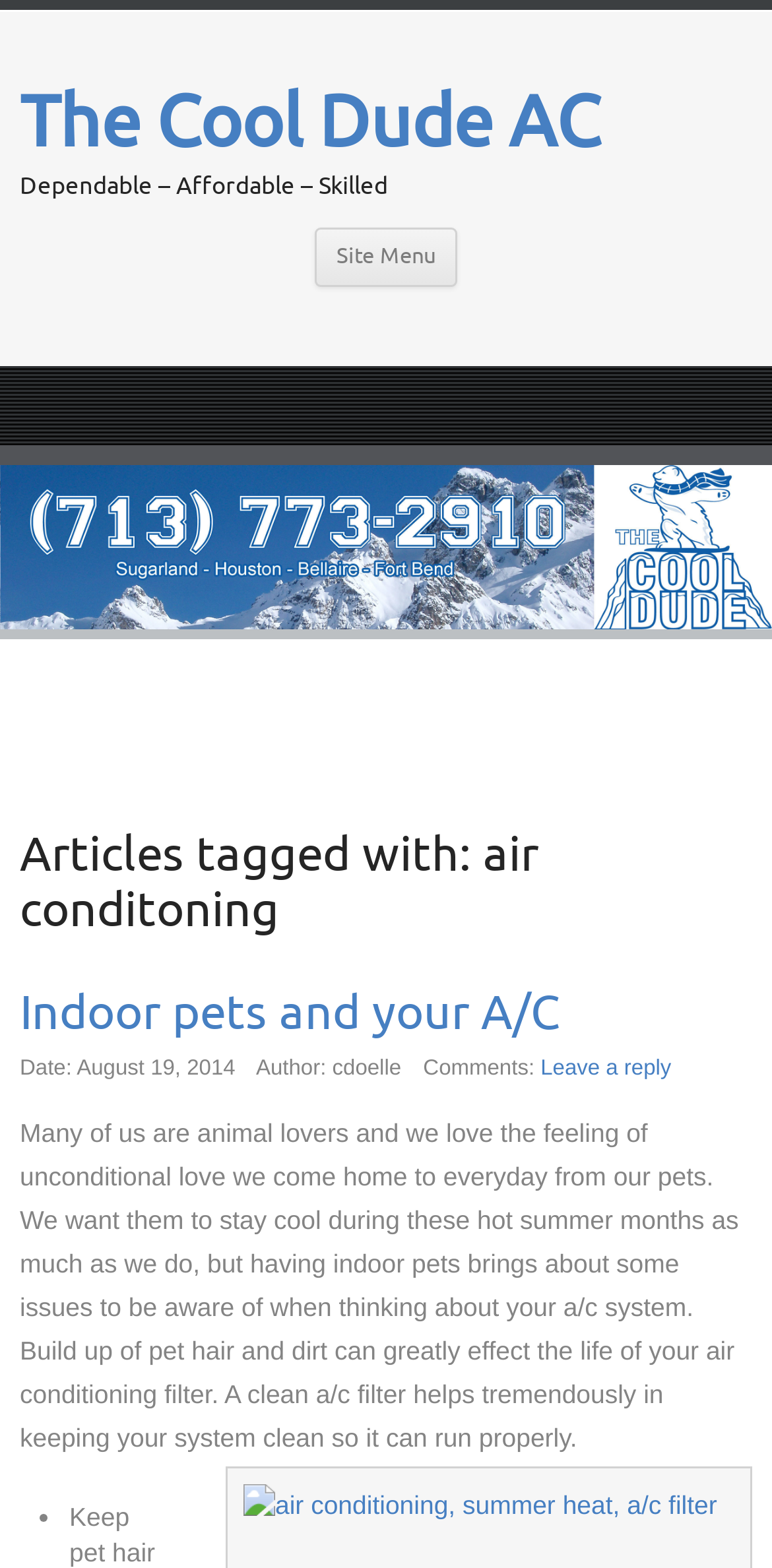Give an extensive and precise description of the webpage.

The webpage is about air conditioning services provided by "The Cool Dude AC". At the top, there is a heading with the company name, followed by a tagline "Dependable – Affordable – Skilled". Below this, there is a site menu heading. 

On the left side, there is a large image of "The Cool Dude AC" logo, taking up about a quarter of the page. 

The main content of the page is an article titled "Indoor pets and your A/C", which discusses the importance of keeping air conditioning filters clean, especially for households with indoor pets. The article is dated August 19, 2014, and written by "cdoelle". There is an option to leave a reply at the end of the article. 

The article is divided into sections, with a list marker "•" at the bottom, indicating that there may be more points to be discussed.